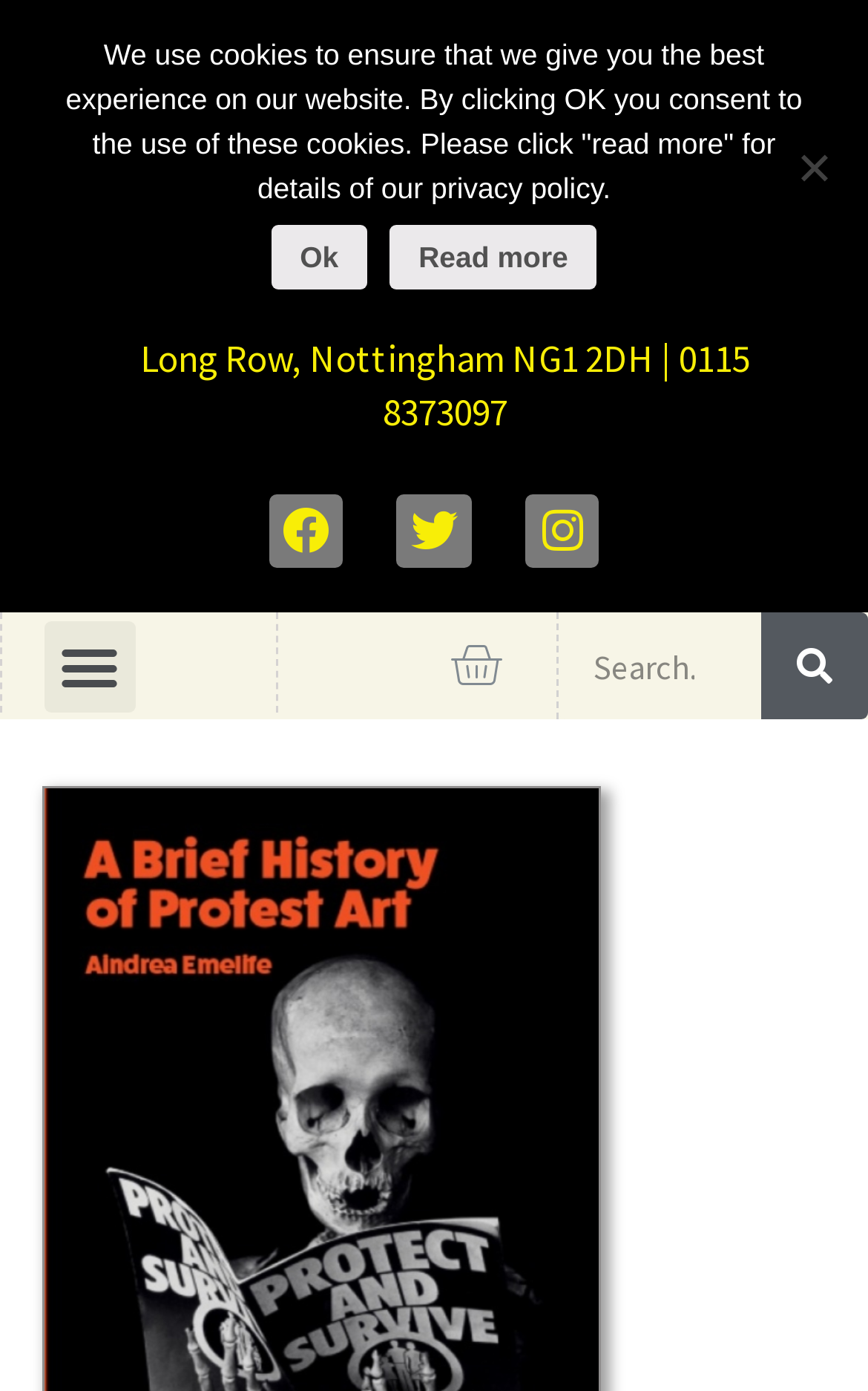Please identify the bounding box coordinates of the clickable area that will fulfill the following instruction: "click on guided meditation". The coordinates should be in the format of four float numbers between 0 and 1, i.e., [left, top, right, bottom].

None